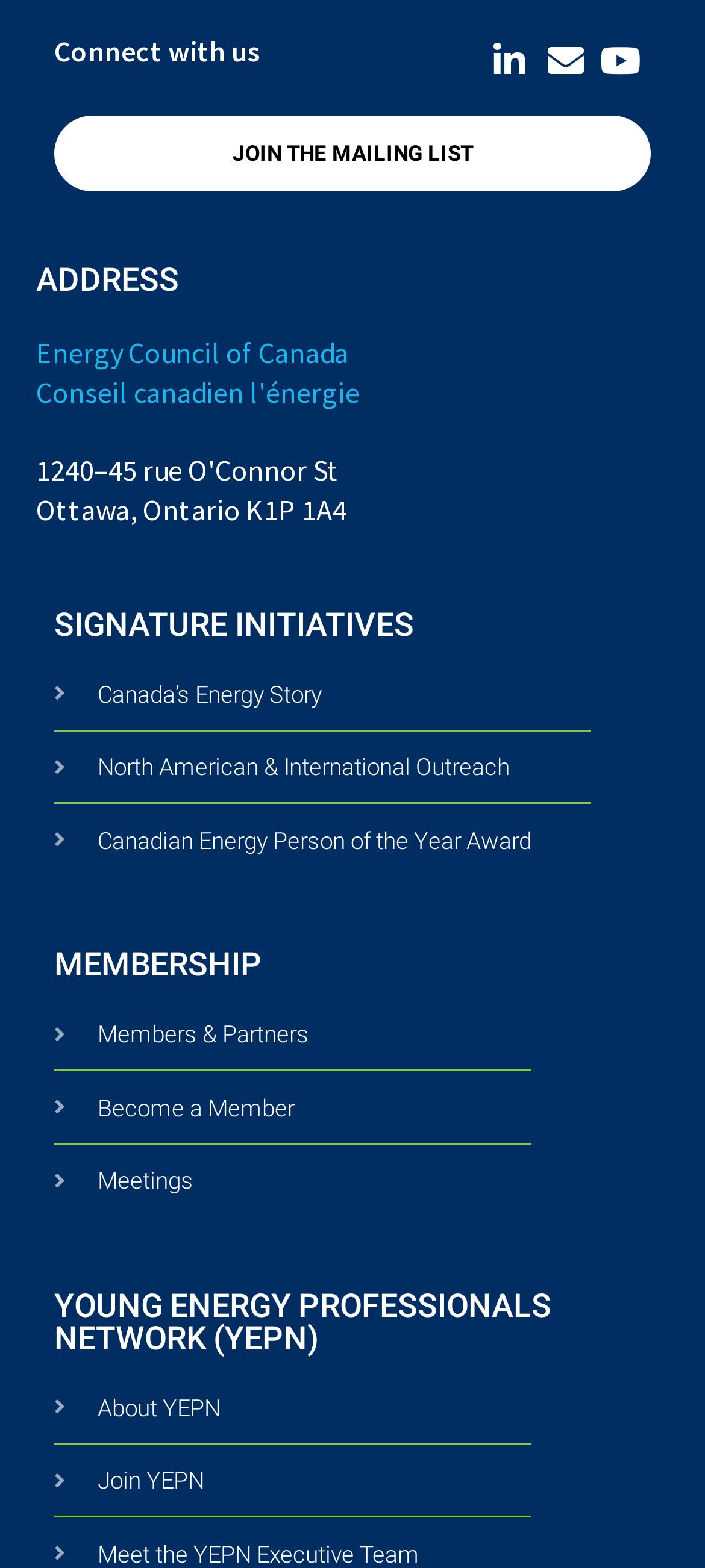How many social media links are available?
Based on the screenshot, answer the question with a single word or phrase.

3